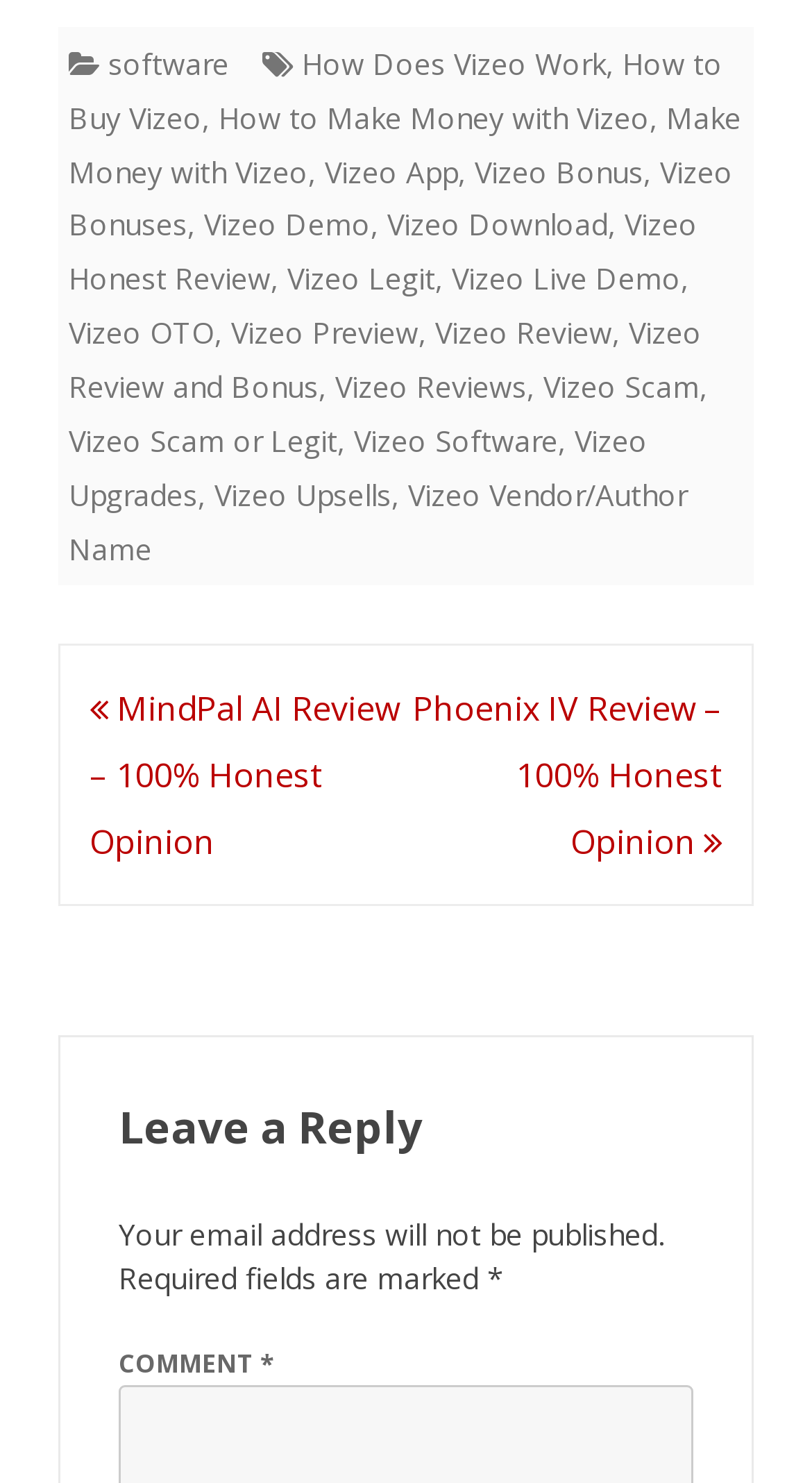Find the bounding box coordinates of the element to click in order to complete this instruction: "Read 'MindPal AI Review – 100% Honest Opinion'". The bounding box coordinates must be four float numbers between 0 and 1, denoted as [left, top, right, bottom].

[0.11, 0.463, 0.492, 0.583]